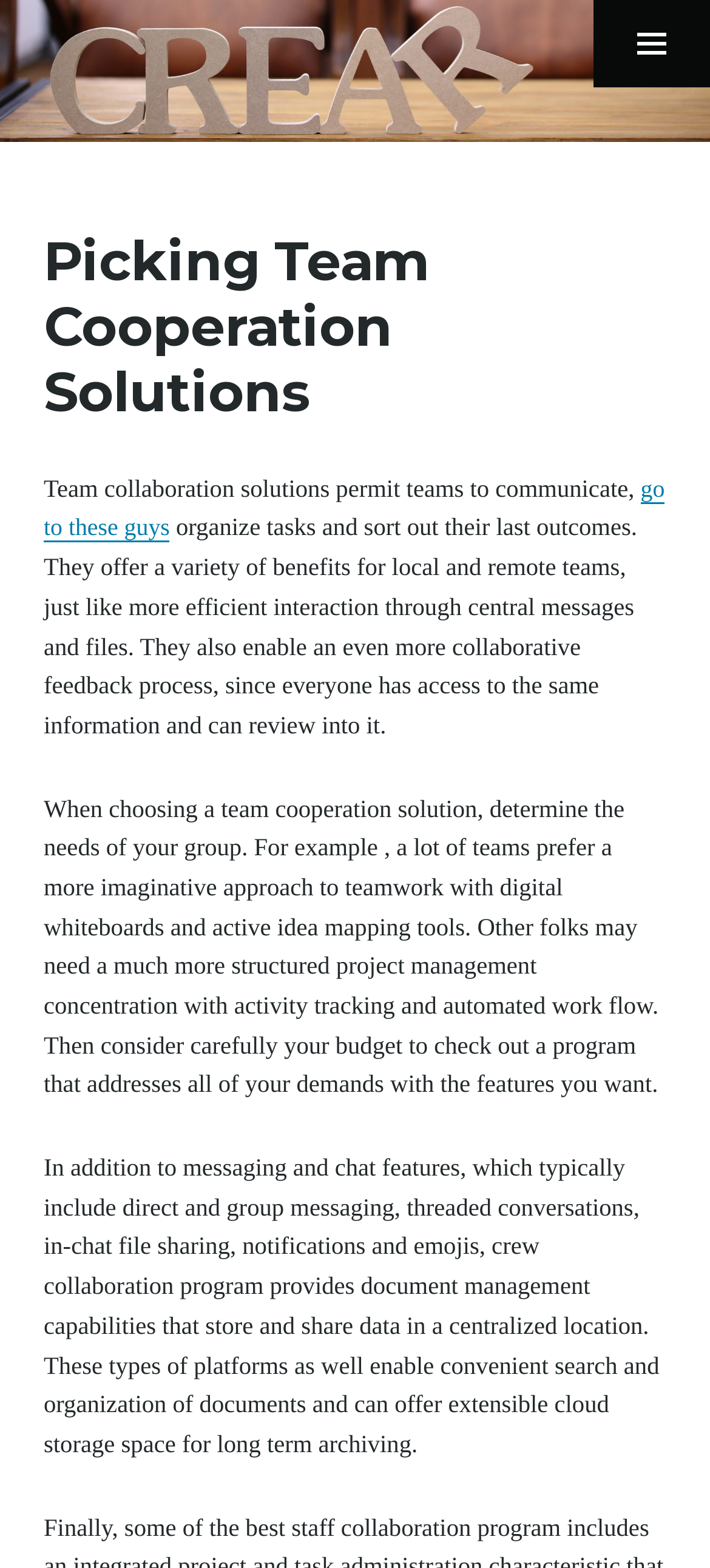Using the element description: "コンテンツへスキップ", determine the bounding box coordinates. The coordinates should be in the format [left, top, right, bottom], with values between 0 and 1.

[0.0, 0.09, 0.359, 0.117]